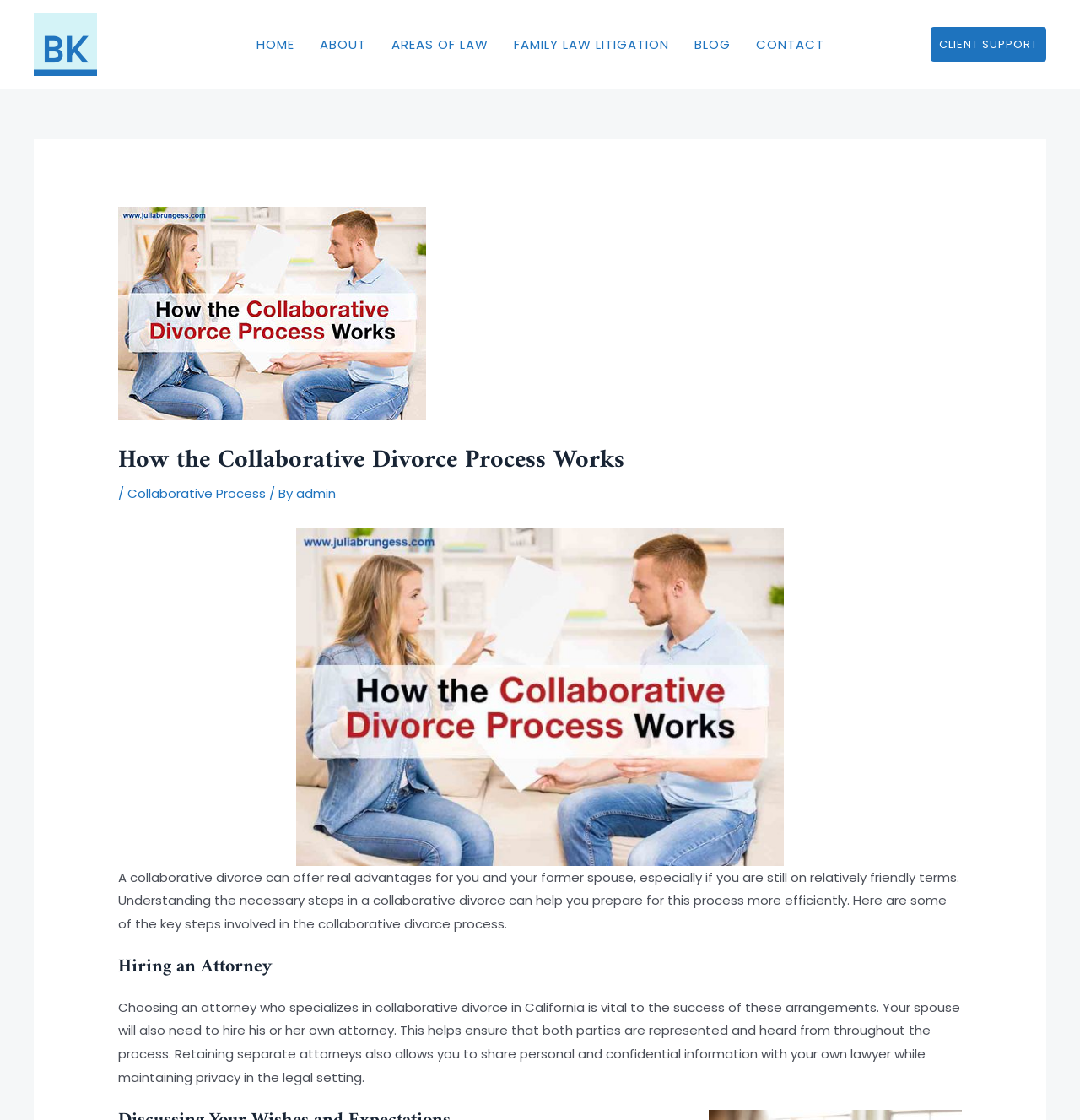How many main menu items are in the site navigation?
Please provide a detailed answer to the question.

I counted the number of links in the navigation menu, which are HOME, ABOUT, AREAS OF LAW, FAMILY LAW LITIGATION, BLOG, and CONTACT.